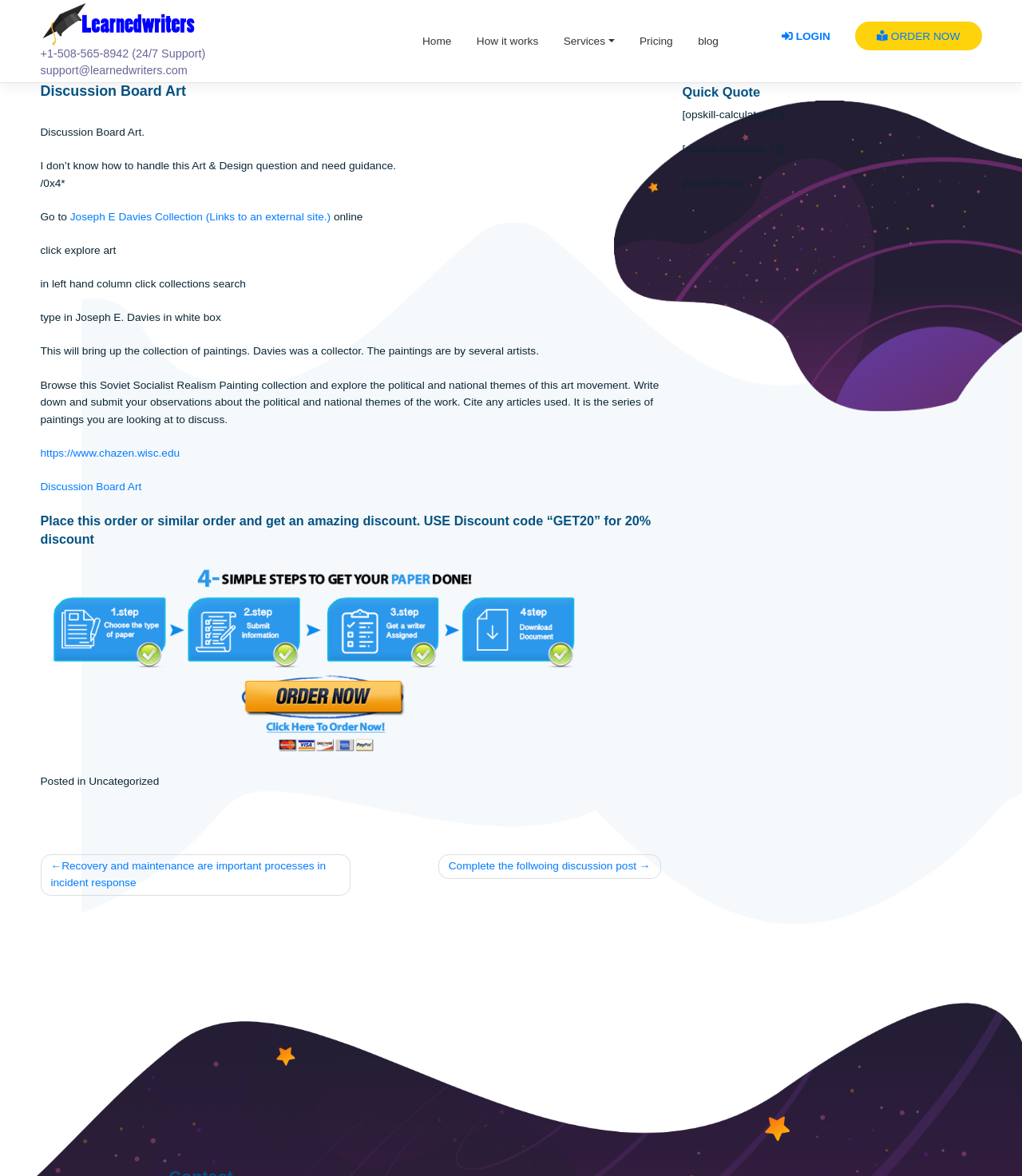What is the text of the webpage's headline?

Discussion Board Art